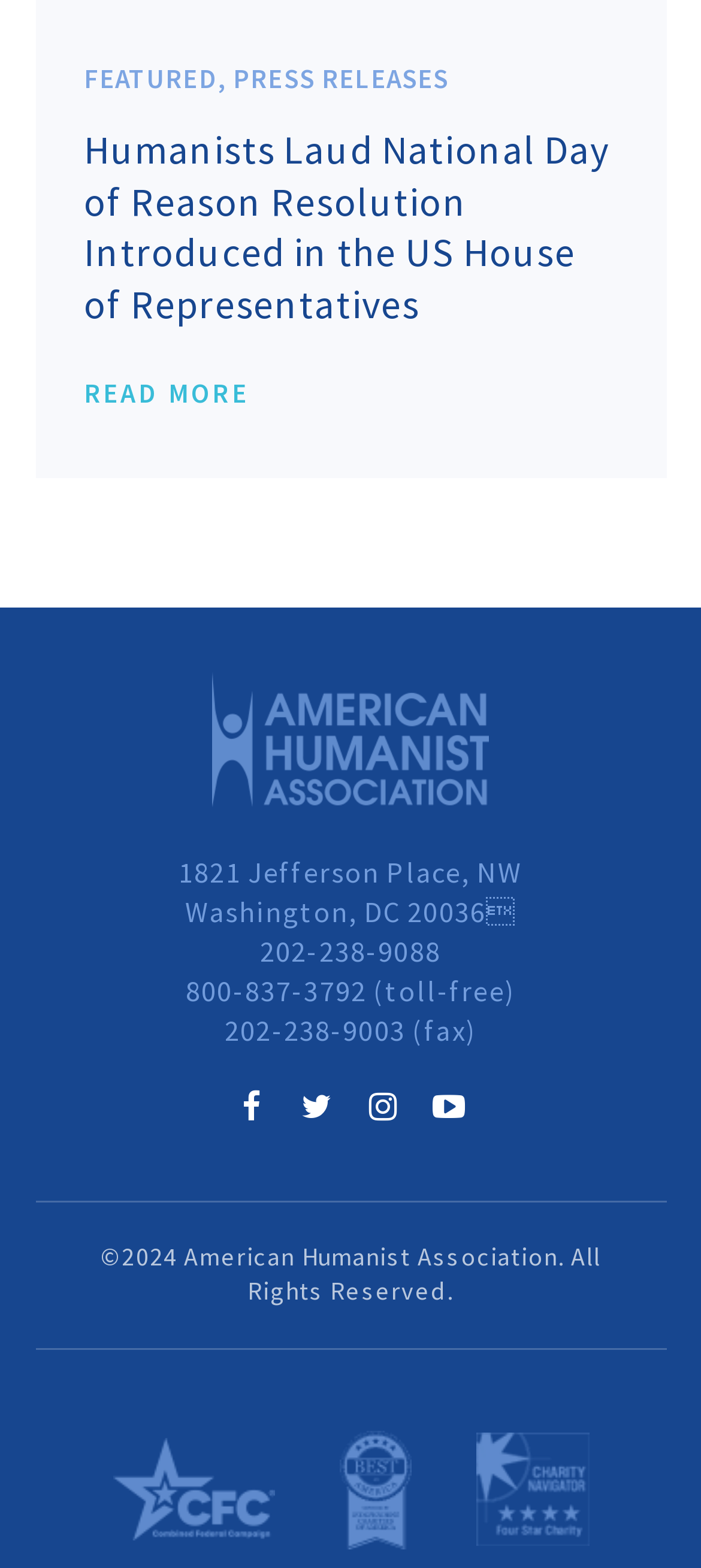Could you specify the bounding box coordinates for the clickable section to complete the following instruction: "Click the 'Yorum gönder' button"?

None